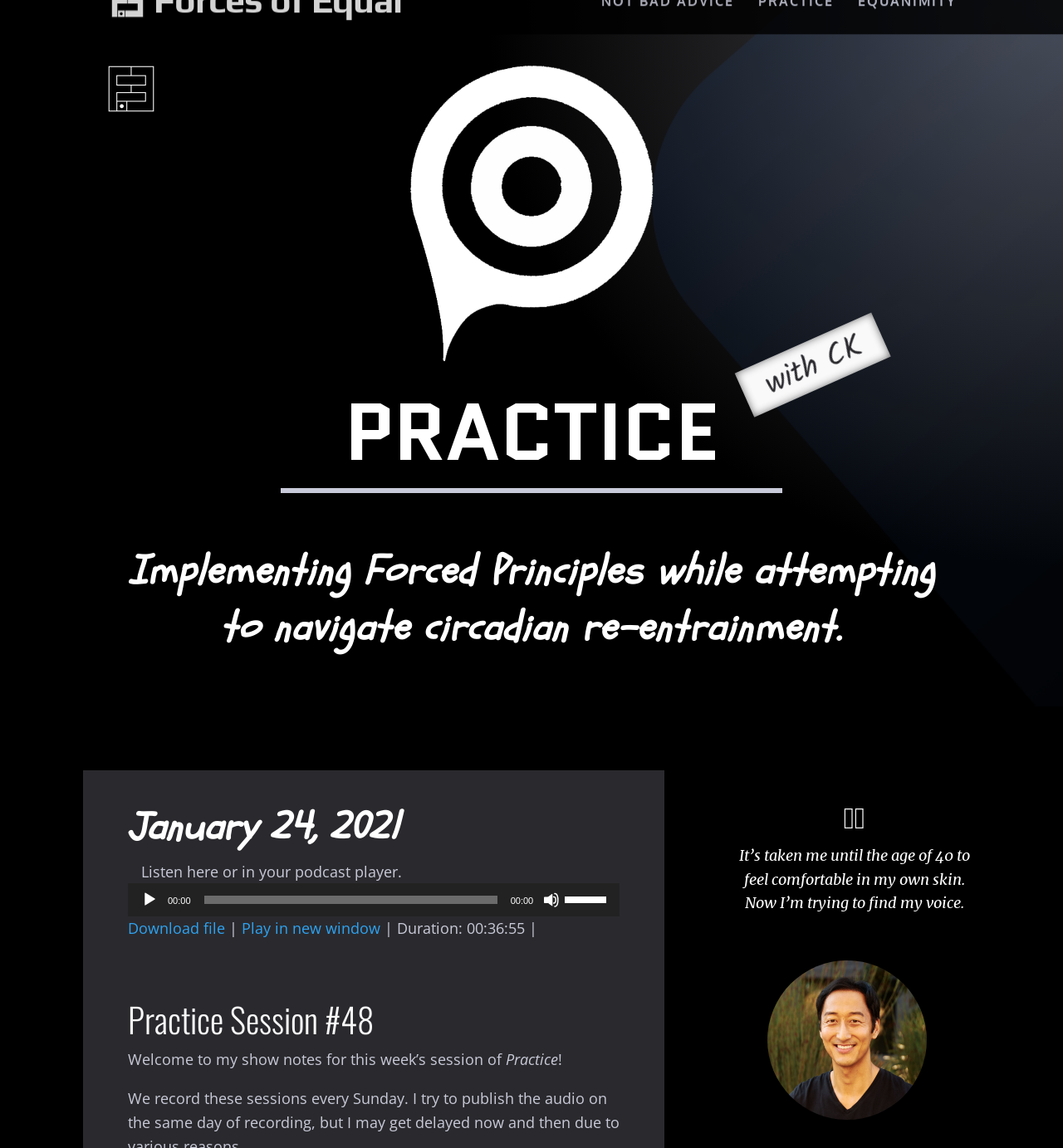Provide the bounding box coordinates of the HTML element this sentence describes: "00:00".

[0.192, 0.78, 0.468, 0.788]